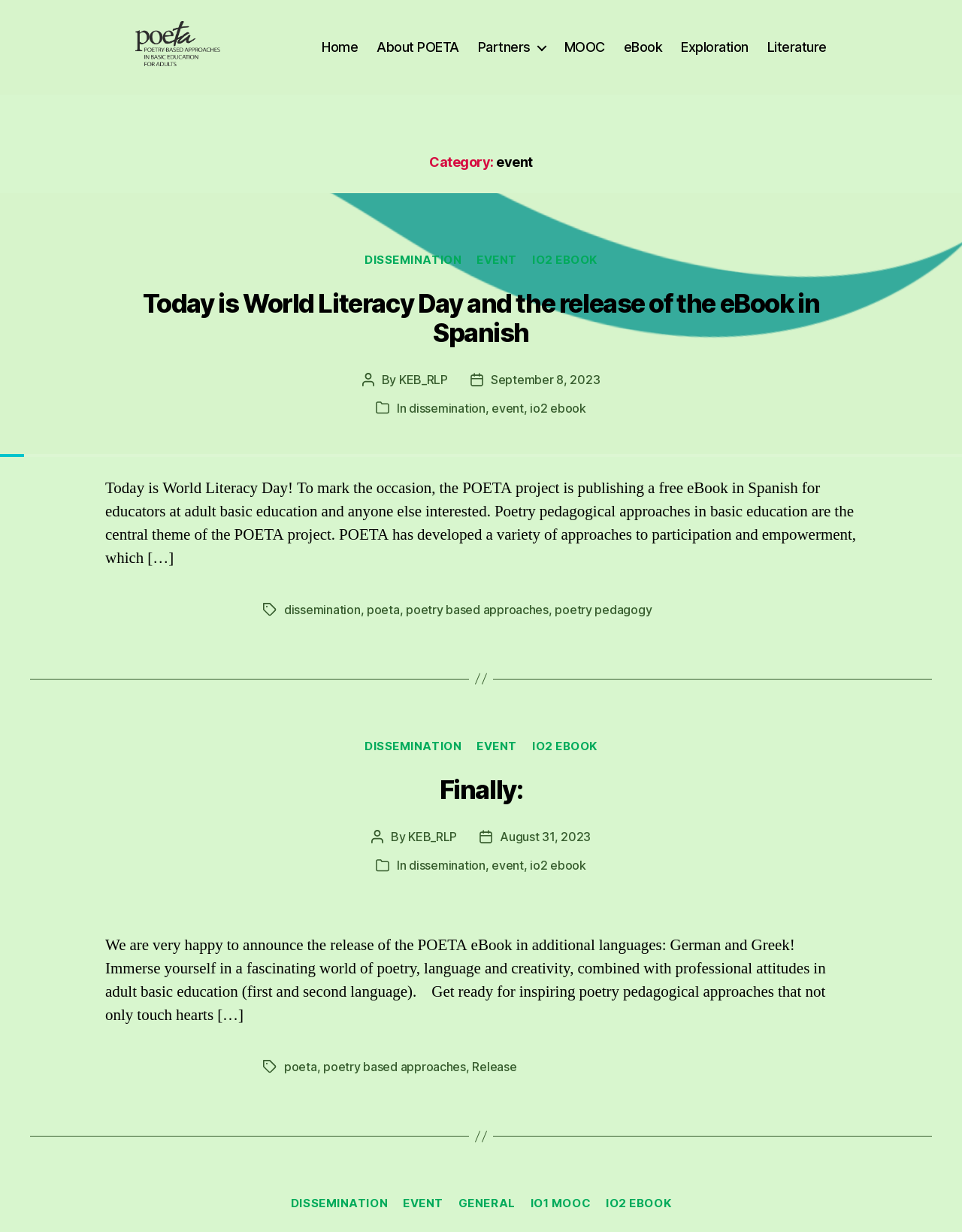Determine the bounding box coordinates of the UI element described below. Use the format (top-left x, top-left y, bottom-right x, bottom-right y) with floating point numbers between 0 and 1: event

[0.495, 0.612, 0.537, 0.624]